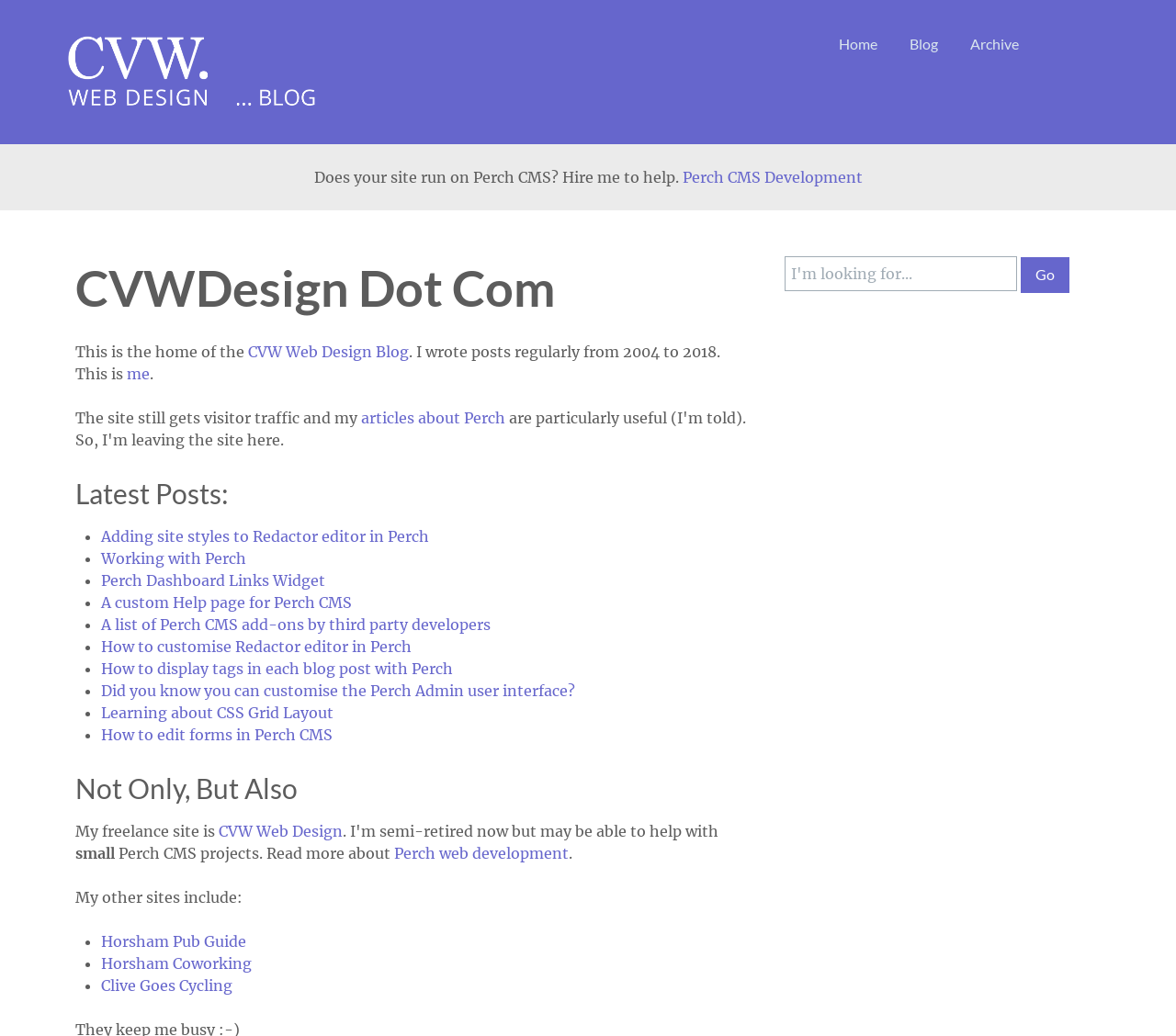Determine the main heading text of the webpage.

CVWDesign Dot Com